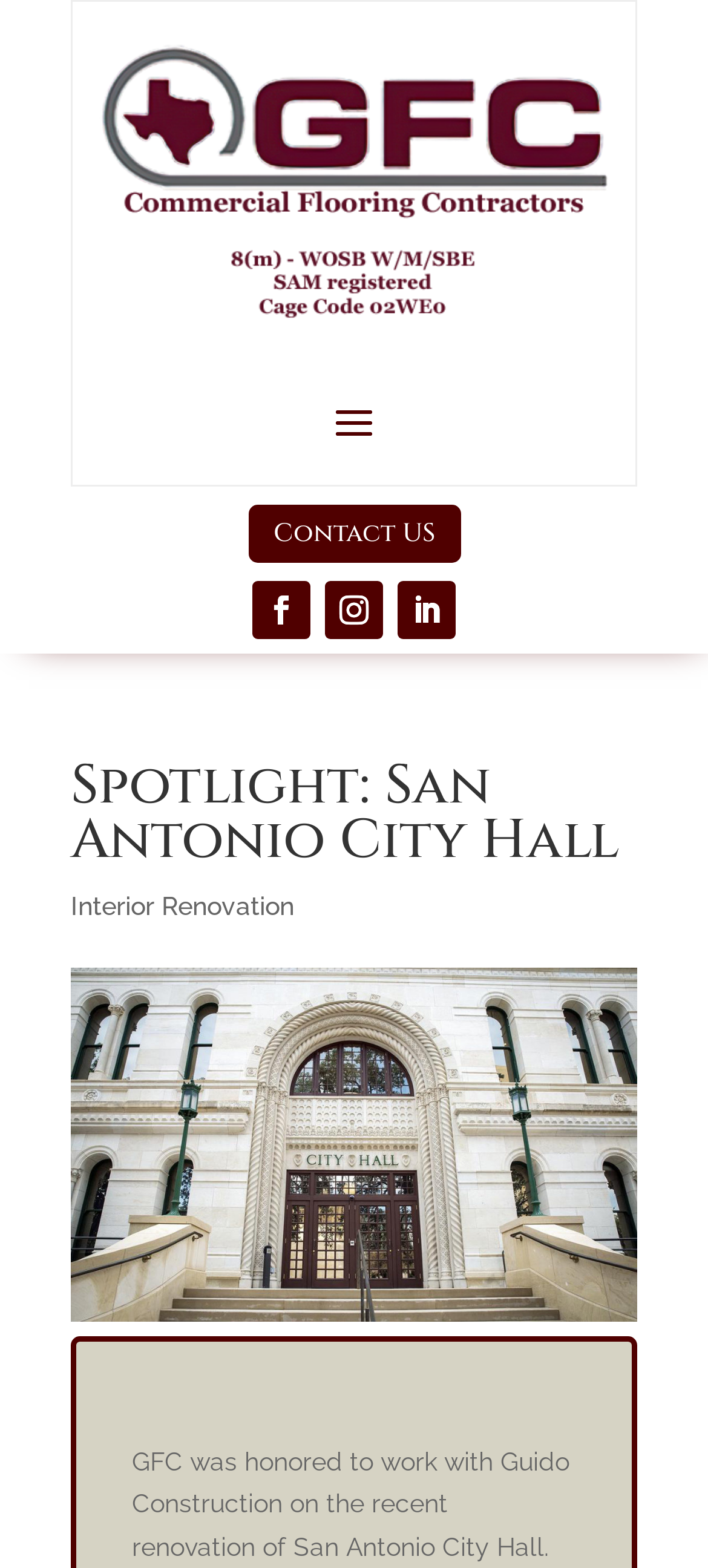Using the image as a reference, answer the following question in as much detail as possible:
How many social media links are there?

I counted the number of social media links by looking at the links with Unicode characters, which are often used to represent social media icons. I found three links with Unicode characters: '', '', and ''.